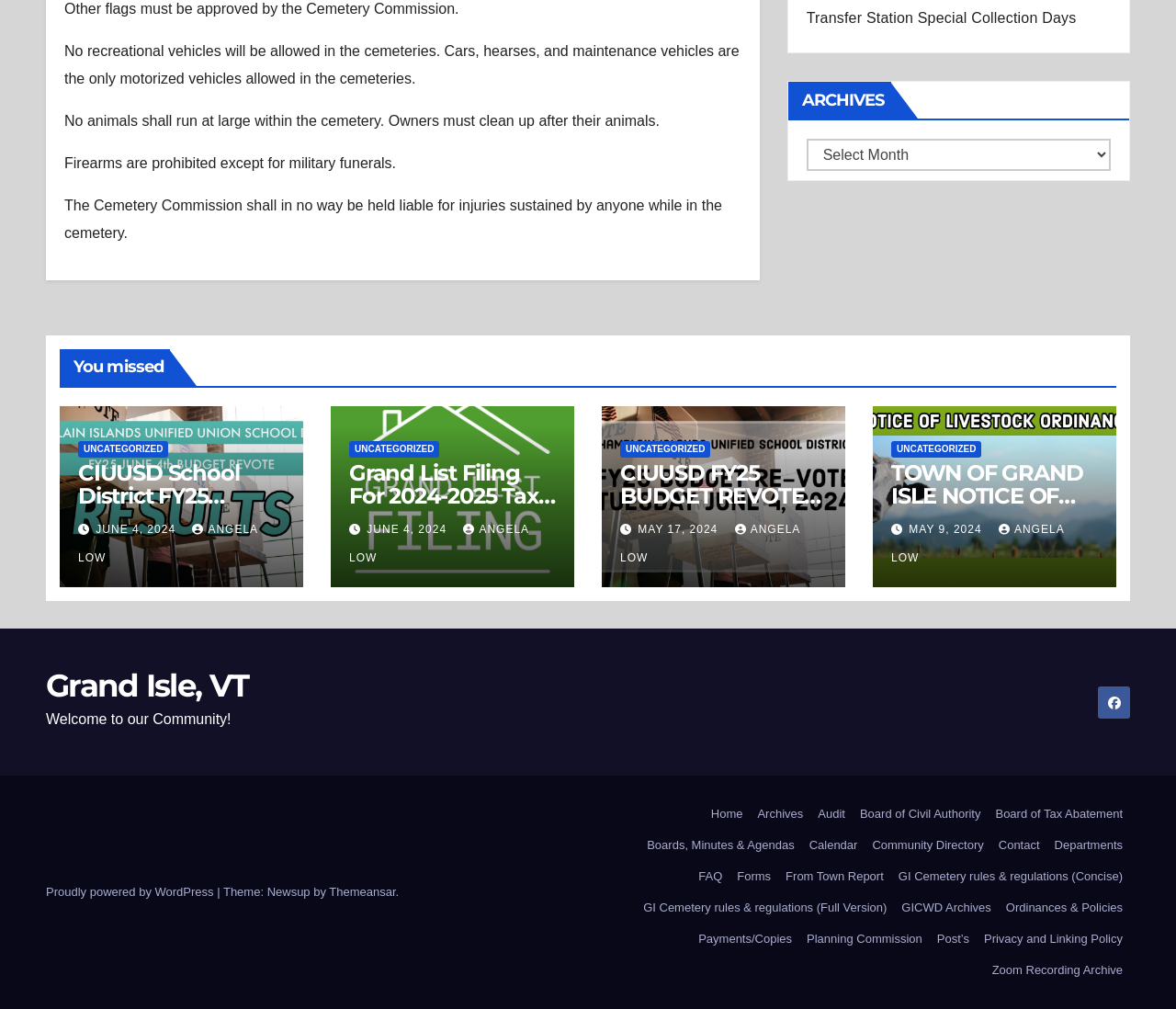Using details from the image, please answer the following question comprehensively:
What is the topic of the first heading?

The first heading is 'ARCHIVES' which is located at the top of the webpage, indicated by the element with the text 'ARCHIVES' and the bounding box coordinates [0.67, 0.081, 0.758, 0.117].